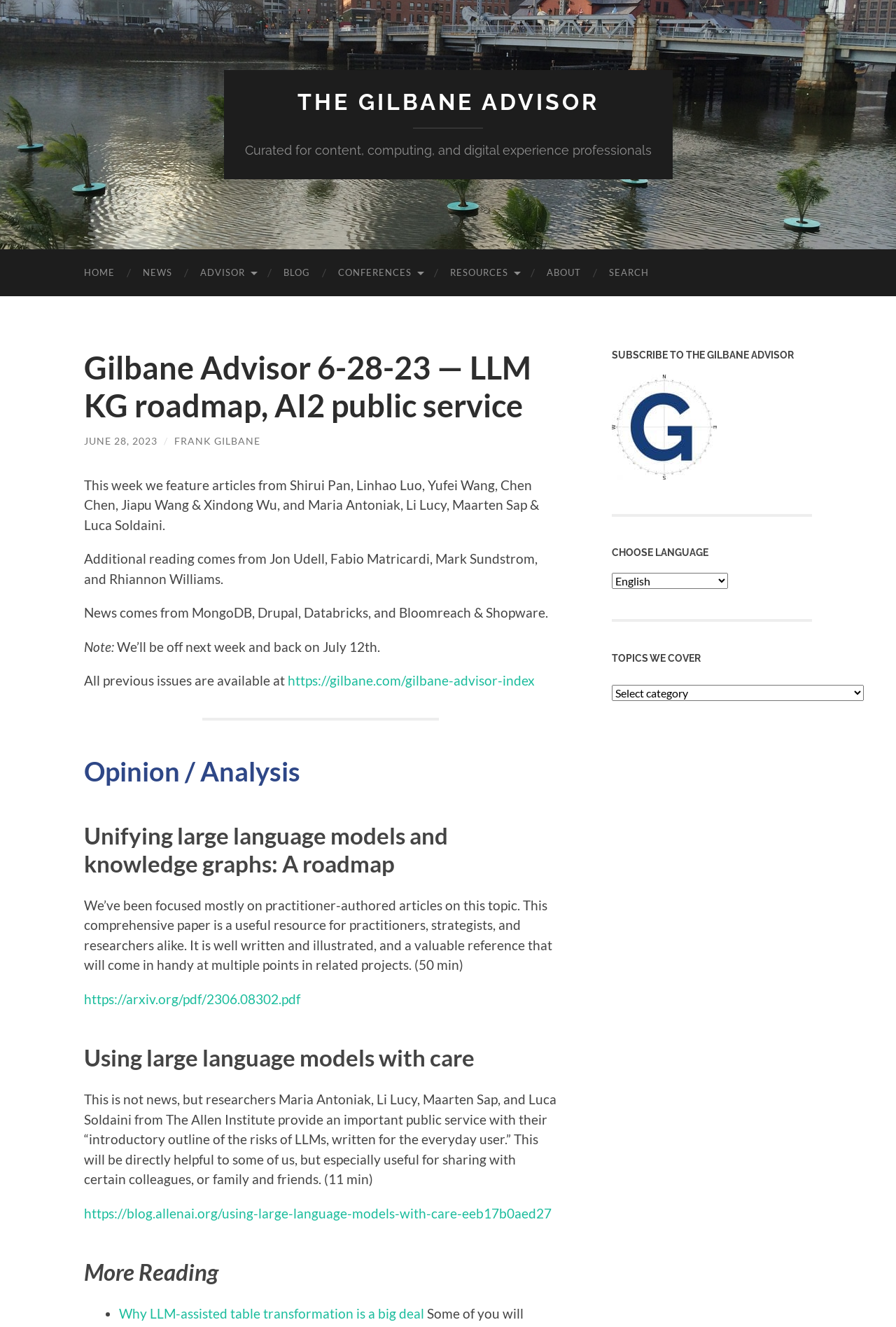Based on what you see in the screenshot, provide a thorough answer to this question: What is the topic of the article 'Unifying large language models and knowledge graphs: A roadmap'?

The topic of the article 'Unifying large language models and knowledge graphs: A roadmap' can be inferred from the title of the article, which suggests that it is about the integration of large language models and knowledge graphs.